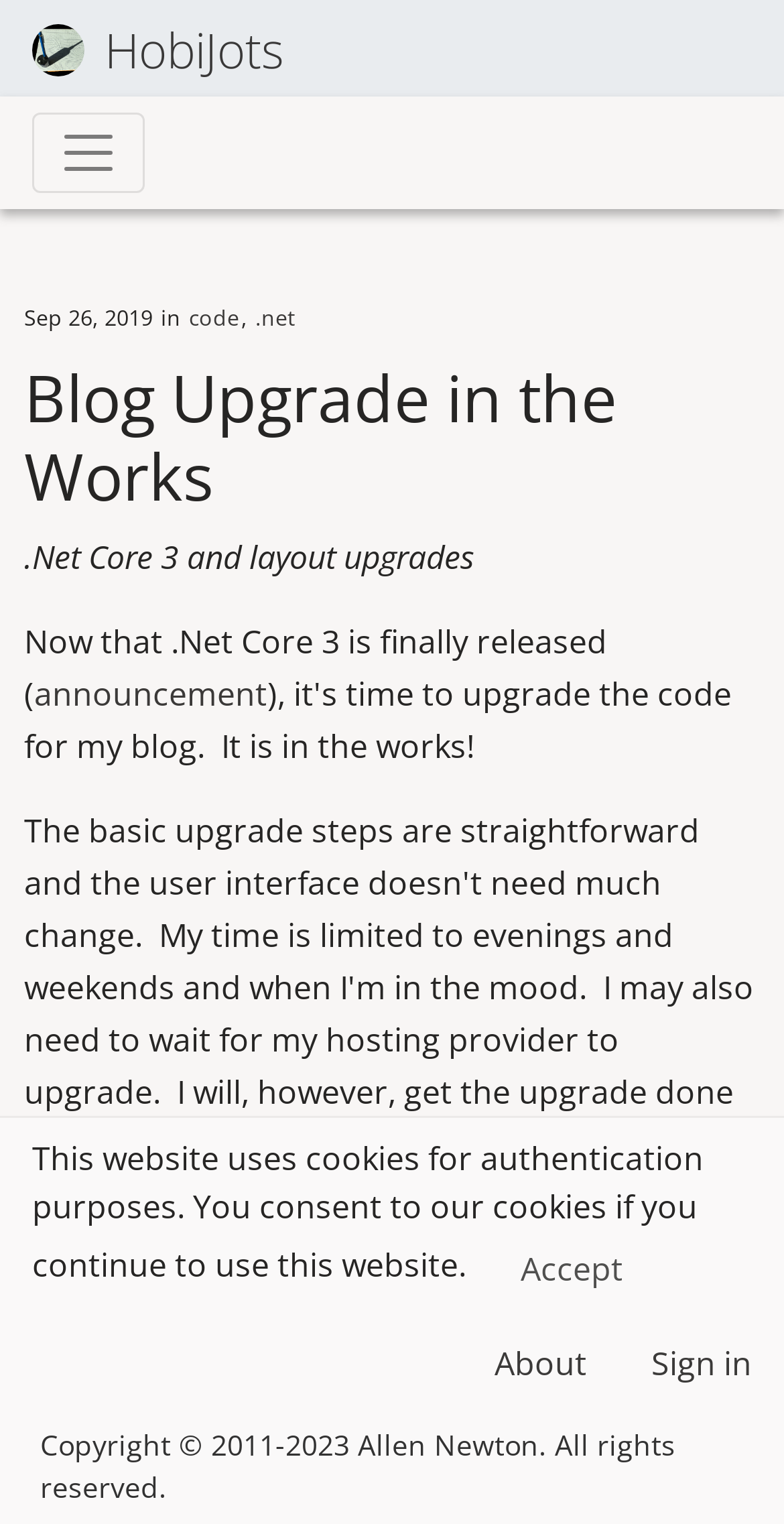Offer a meticulous description of the webpage's structure and content.

The webpage is a blog titled "HobiJots" with a version number "6.29.0" displayed prominently at the top. Below the title, there is a small image and a navigation button labeled "Toggle navigation" on the left side. On the right side of the navigation button, there is a link to the blog's homepage.

The main content of the page is divided into sections. The first section displays a date "Sep 26, 2019" followed by two links, "code" and ".net". Below this section, there is a heading "Blog Upgrade in the Works" followed by a paragraph of text discussing the upgrade of the blog to .Net Core 3 and layout changes. The text includes a link to an announcement.

Further down the page, there is a section with a cookie consent alert. The alert displays a message informing users that the website uses cookies for authentication purposes and provides a button to "Accept" the cookies.

At the bottom of the page, there are three links: "Sign in", "About", and a copyright notice stating "Copyright © 2011-2023 Allen Newton. All rights reserved."